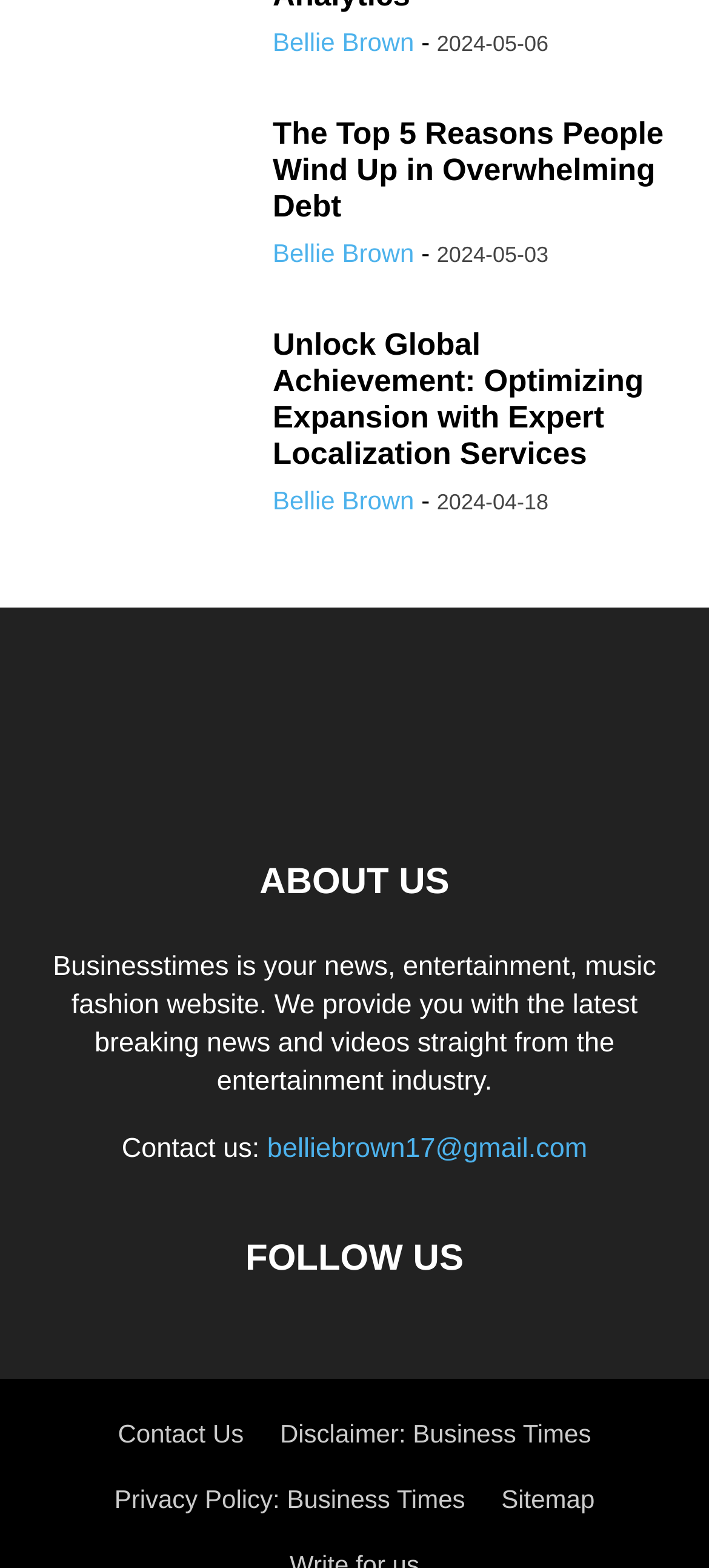Who is the author of the second article?
Based on the image, provide your answer in one word or phrase.

Bellie Brown